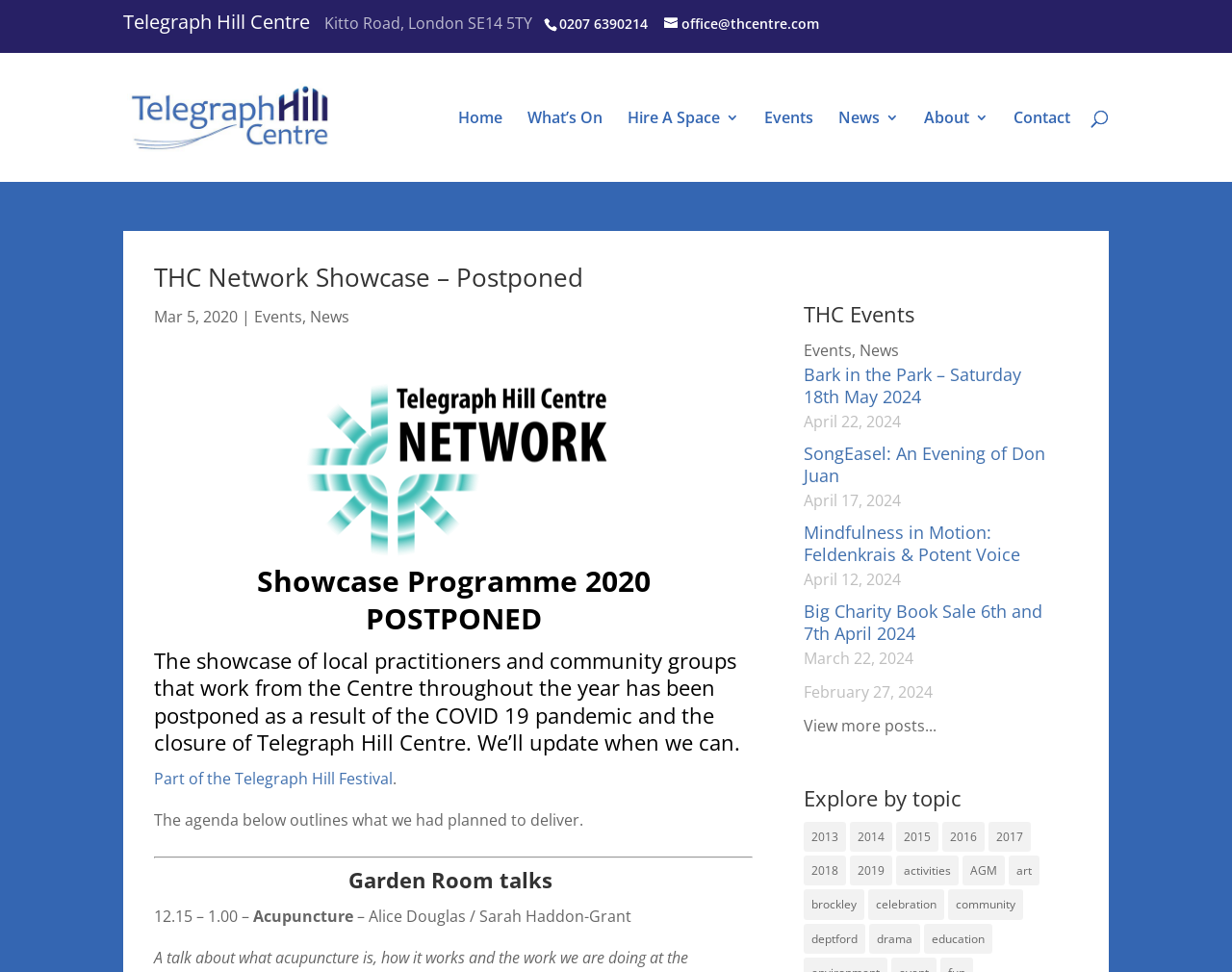Identify the bounding box coordinates of the area you need to click to perform the following instruction: "Follow on Facebook".

None